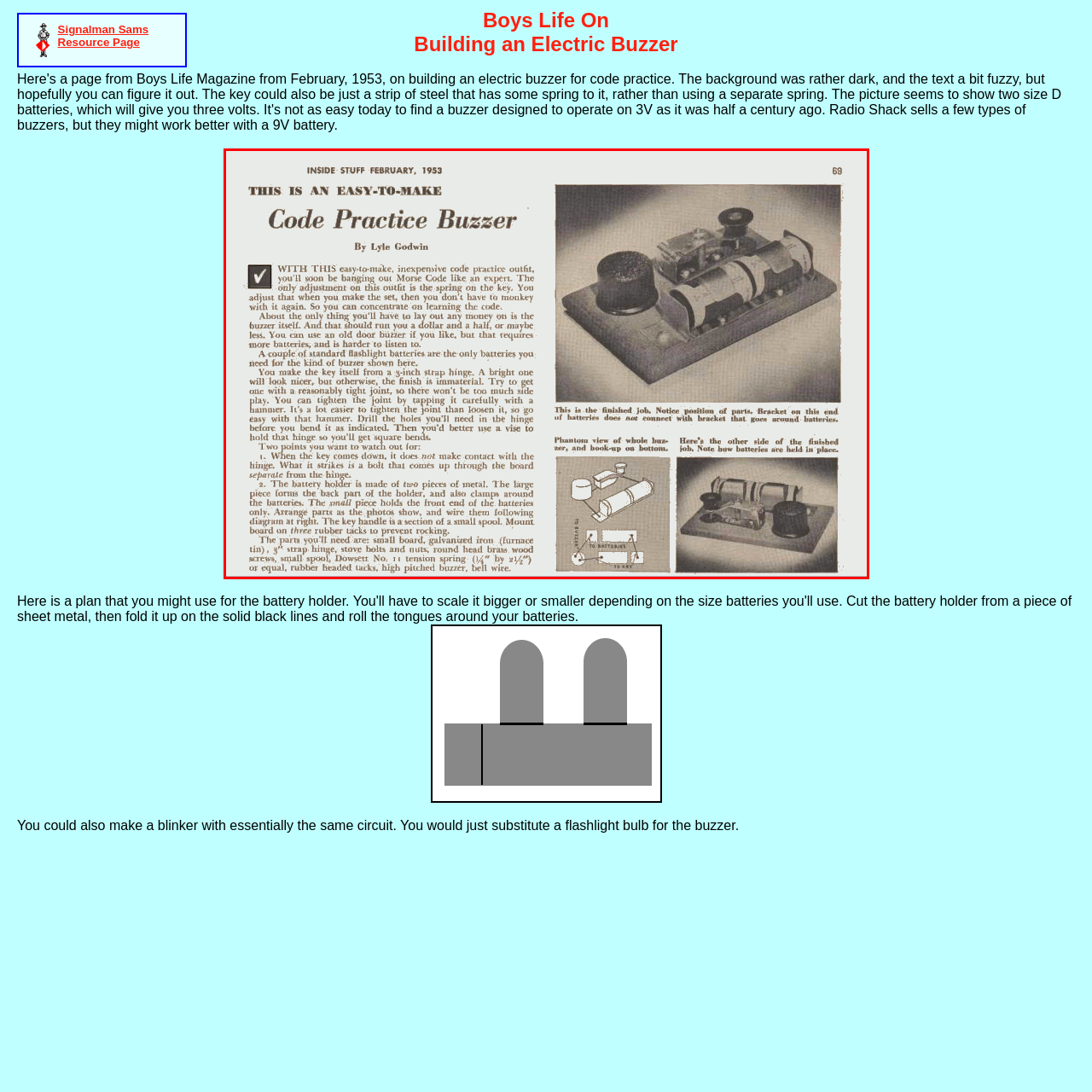Write a comprehensive caption detailing the image within the red boundary.

The image features an instructional article titled "This Is an Easy-to-Make Code Practice Buzzer," authored by Lyle Godwin, which was published in *Inside Stuff* in February 1953. The main focus of the image displays a finished code practice buzzer on a workbench, illustrating the various components and their arrangement.

To the right of the main image, there are labeled diagrams showing the buzzer's construction details. These include images of the buzzer from different perspectives, emphasizing how the batteries are secured and the assembly of the parts. The description suggests that the project is designed for those interested in learning Morse code, highlighting its cost-effectiveness and simplicity.

Key features of the buzzer as depicted include:
- A cylindrical buzzer mounted on a flat base, with a bracket securing the batteries.
- The section labeled "Planton view of whole buzzer" suggests a breakdown of the components for clarity.
- Instructions within the article emphasize adjustments and careful assembly to ensure functionality.

Overall, the caption conveys the essence of a DIY electronics project aimed at hobbyists and learners, offering practical guidance for creating a useful tool for practicing Morse code.